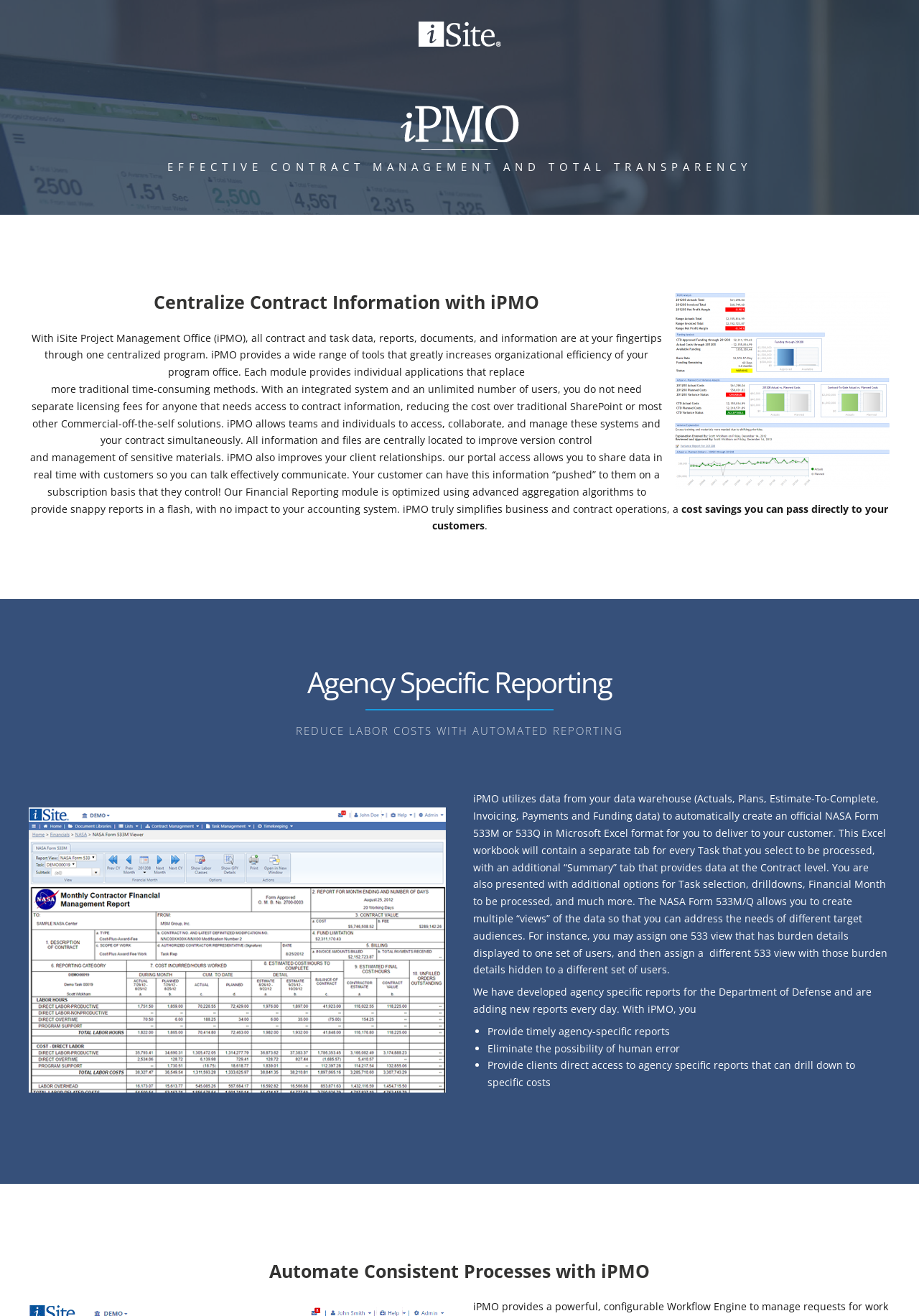Please study the image and answer the question comprehensively:
What is the goal of iSite Project Management Office?

The webpage's heading 'EFFECTIVE CONTRACT MANAGEMENT AND TOTAL TRANSPARENCY' suggests that the goal of iSite Project Management Office is to provide effective contract management and total transparency, which is achieved through the use of iPMO and other products.